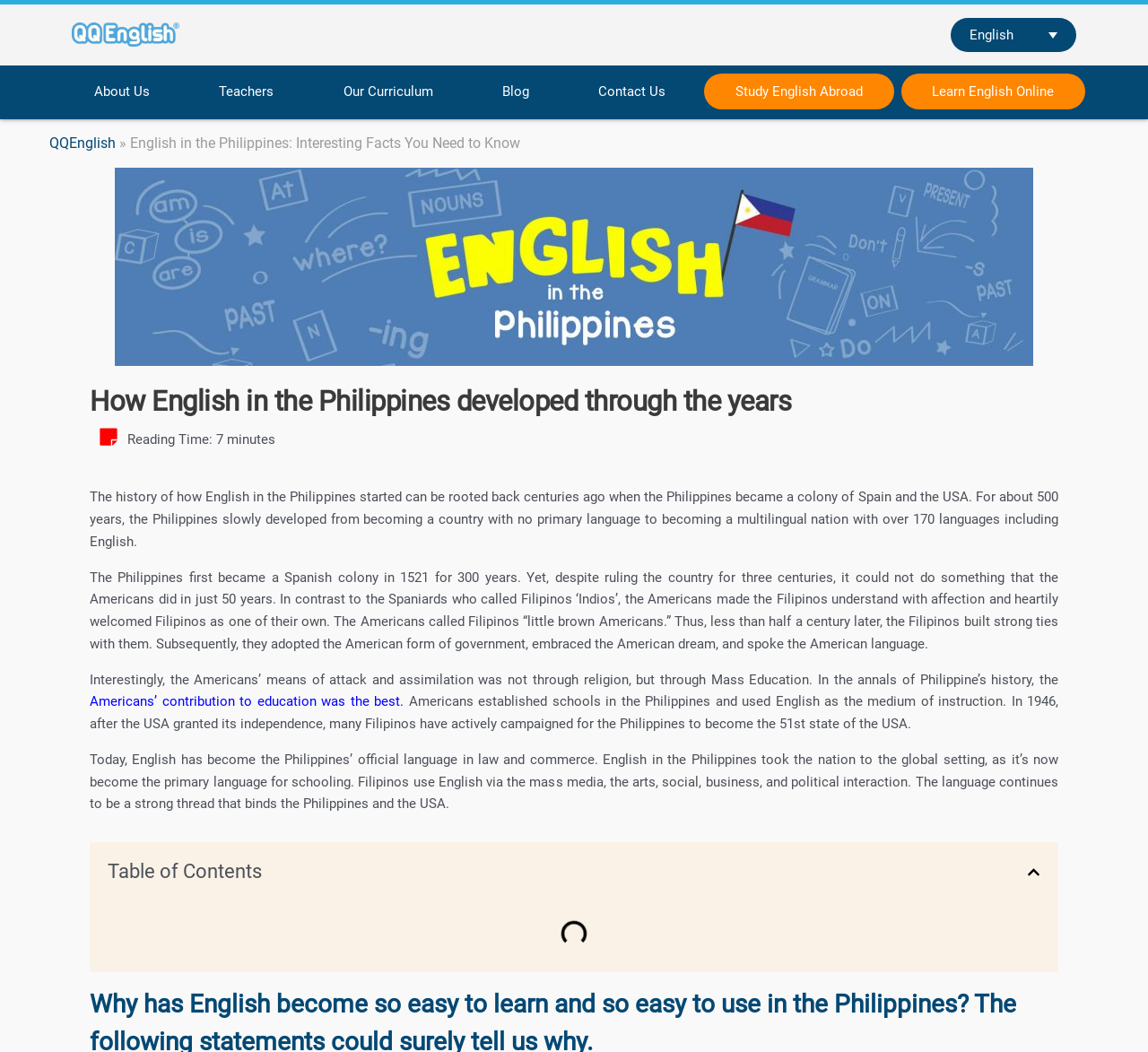Review the image closely and give a comprehensive answer to the question: What is the logo of the website?

The logo of the website is QQEnglish, which can be found at the top left corner of the webpage, as indicated by the bounding box coordinates [0.062, 0.022, 0.156, 0.044].